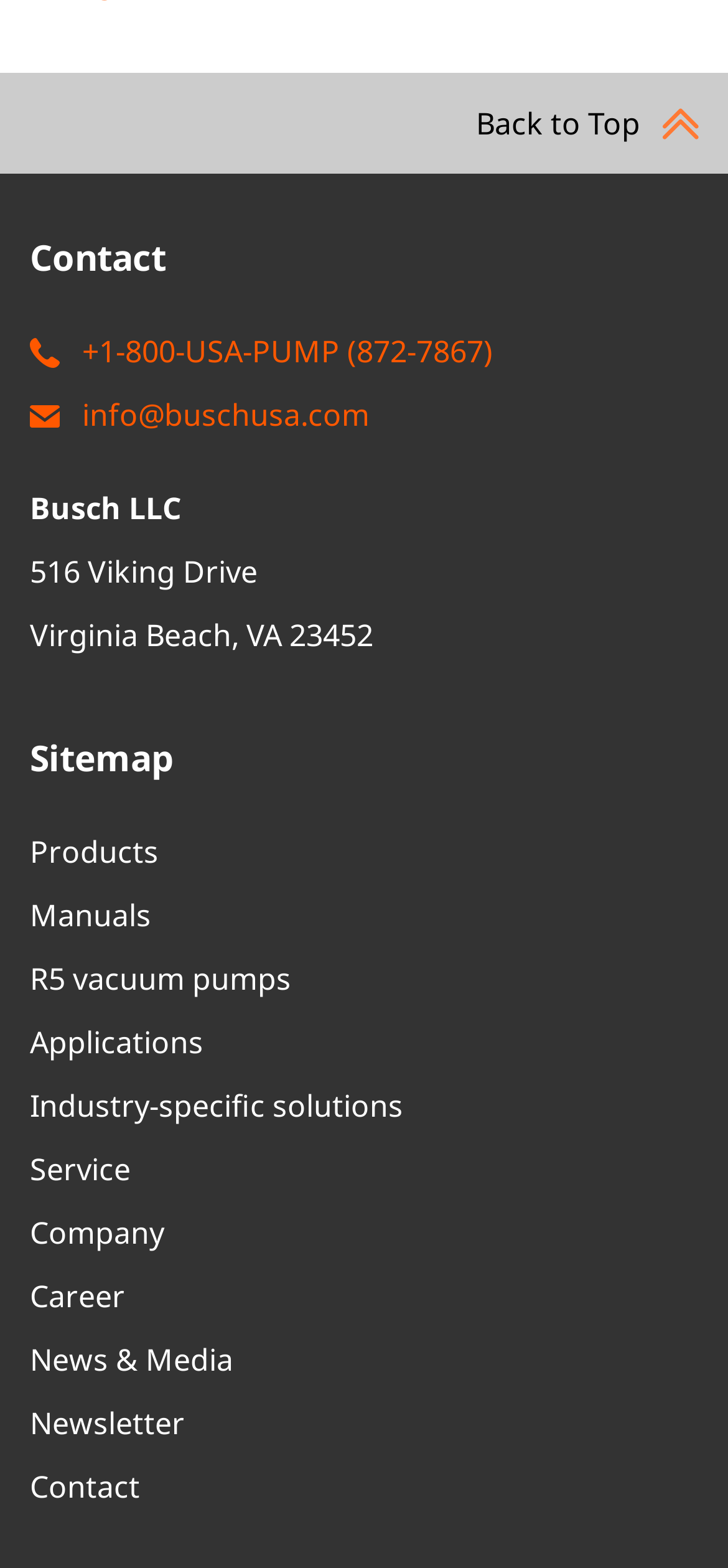What is the phone number for contact?
Please answer the question with as much detail as possible using the screenshot.

The phone number for contact can be found in the top section of the webpage, where it is written as a link element with the text '+1-800-USA-PUMP (872-7867)'.